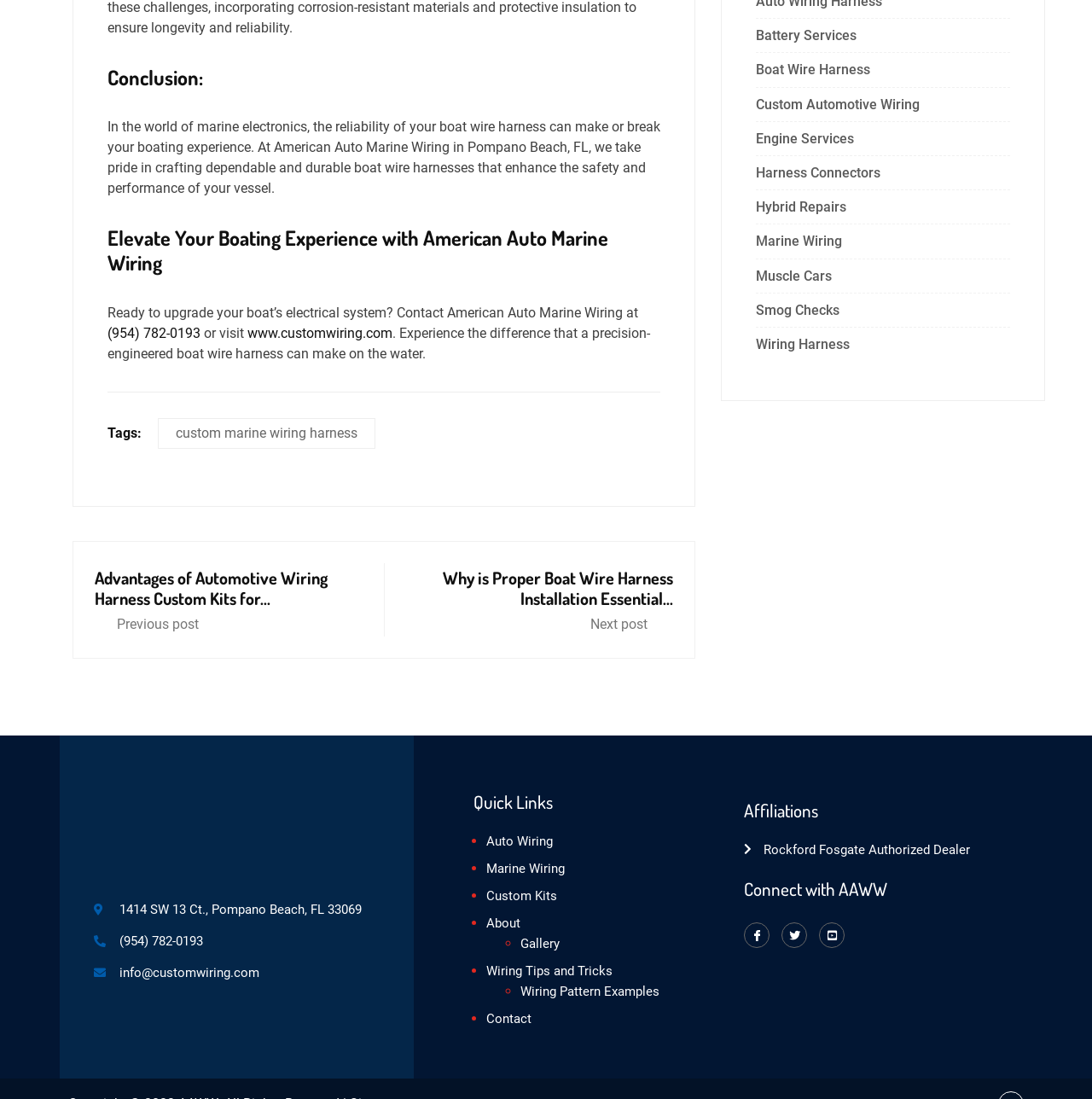What is the address?
Using the image as a reference, give an elaborate response to the question.

The address can be found in the link '1414 SW 13 Ct., Pompano Beach, FL 33069' at the bottom of the page.